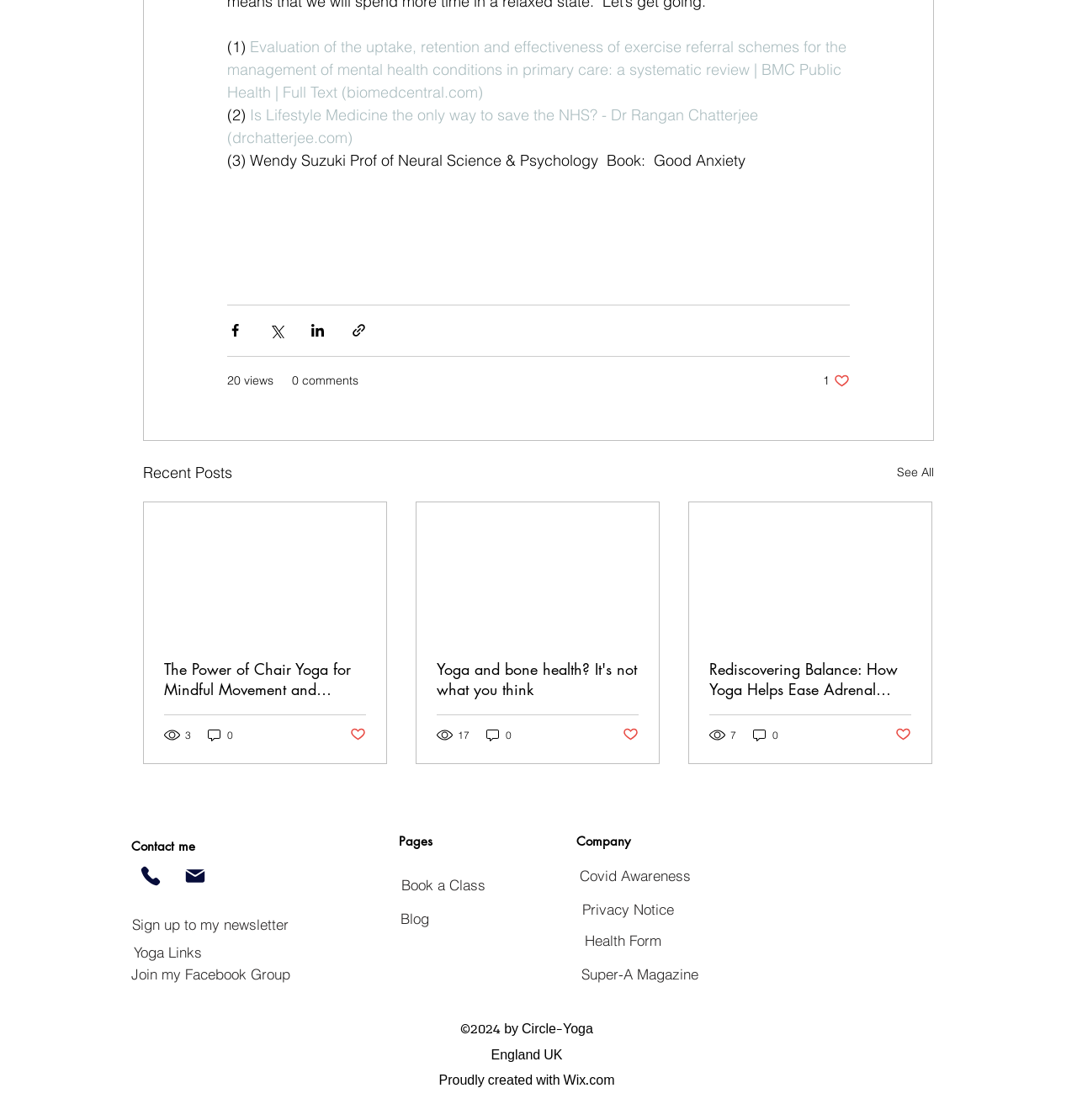How many comments does the third article have?
Refer to the screenshot and answer in one word or phrase.

0 comments